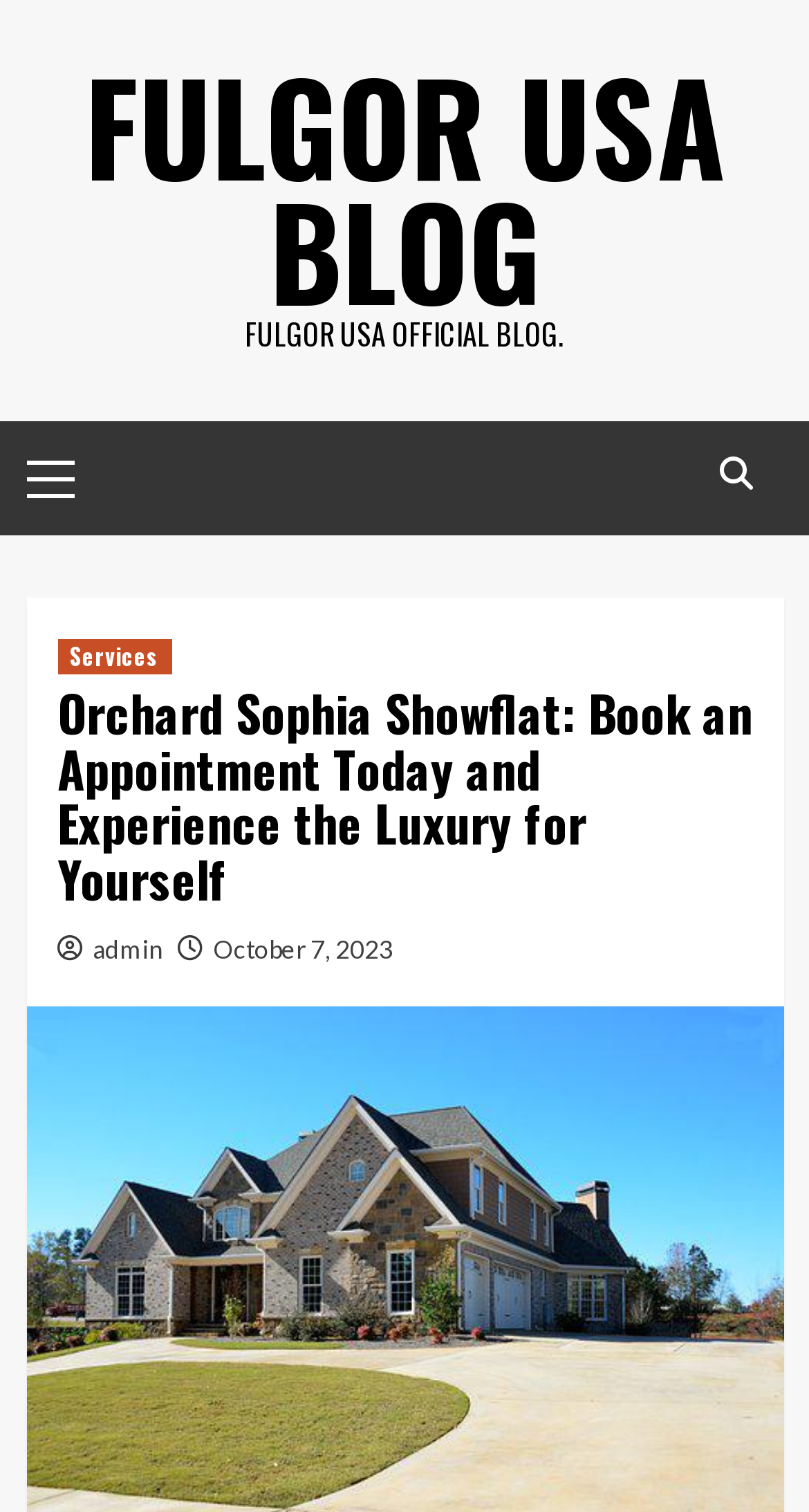Answer the question using only a single word or phrase: 
What is the purpose of the link with the icon?

Services